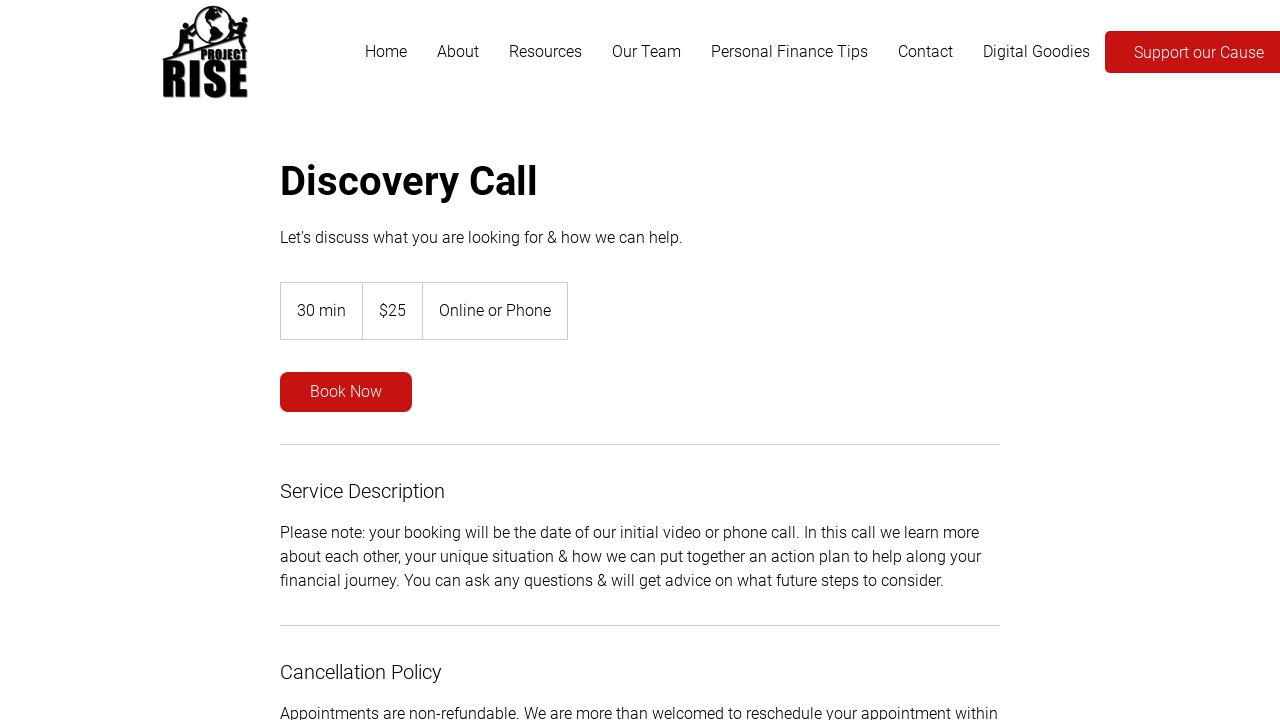Based on the description "About", find the bounding box of the specified UI element.

[0.33, 0.038, 0.386, 0.107]